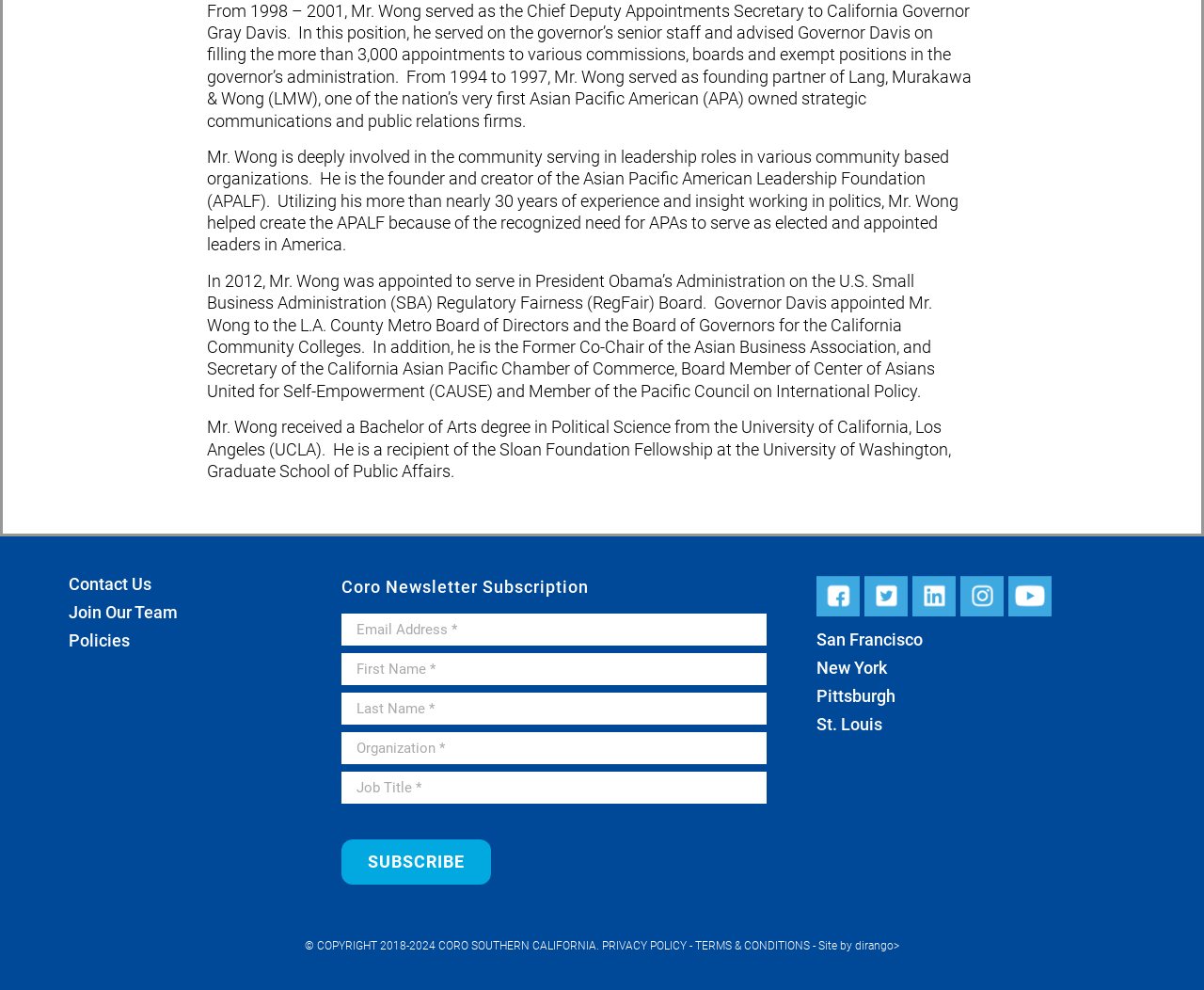Pinpoint the bounding box coordinates of the area that must be clicked to complete this instruction: "Visit the San Francisco page".

[0.678, 0.636, 0.766, 0.656]